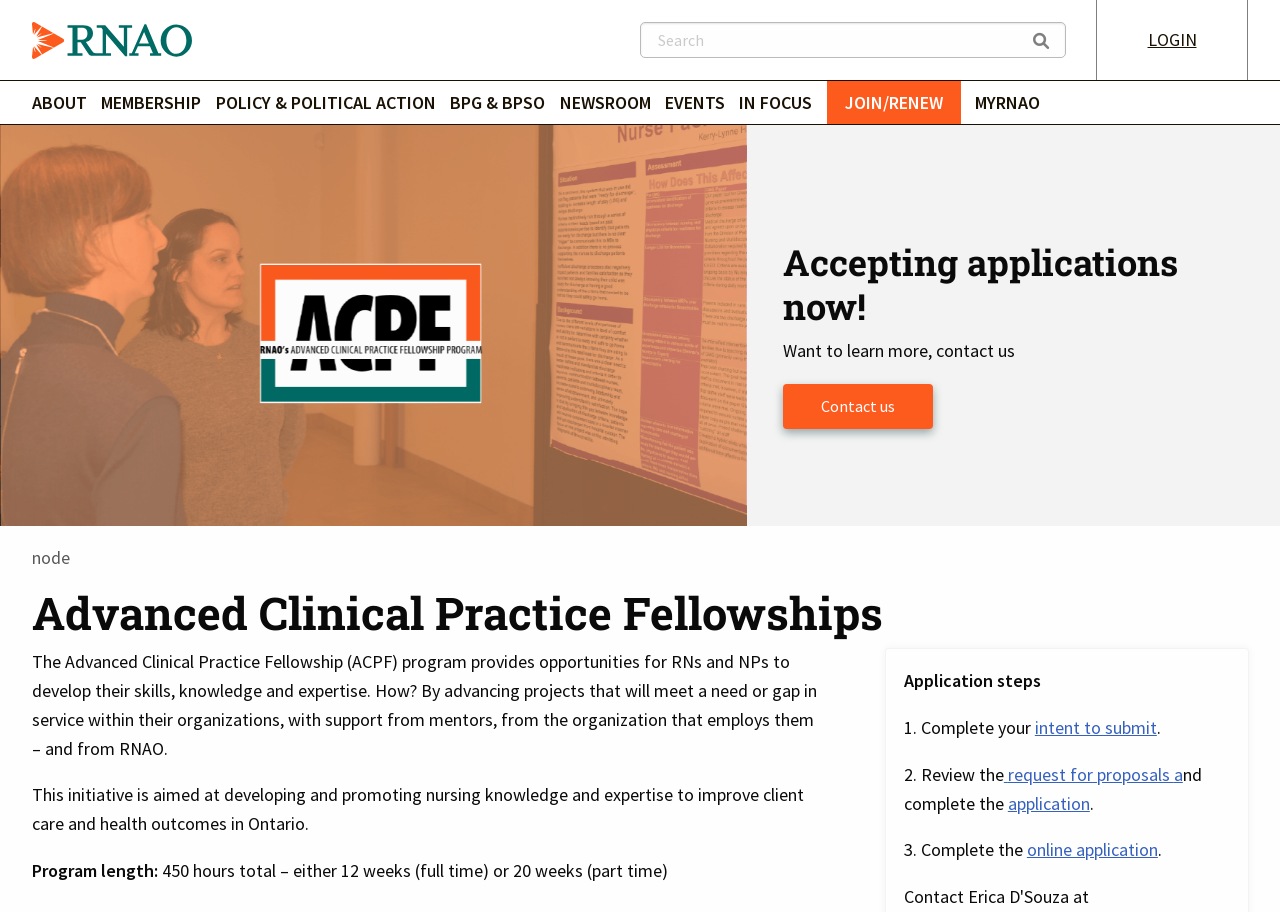What is the purpose of the Advanced Clinical Practice Fellowship program?
Provide an in-depth and detailed explanation in response to the question.

The purpose of the Advanced Clinical Practice Fellowship program is to provide opportunities for RNs and NPs to develop their skills, knowledge, and expertise by advancing projects that will meet a need or gap in service within their organizations.